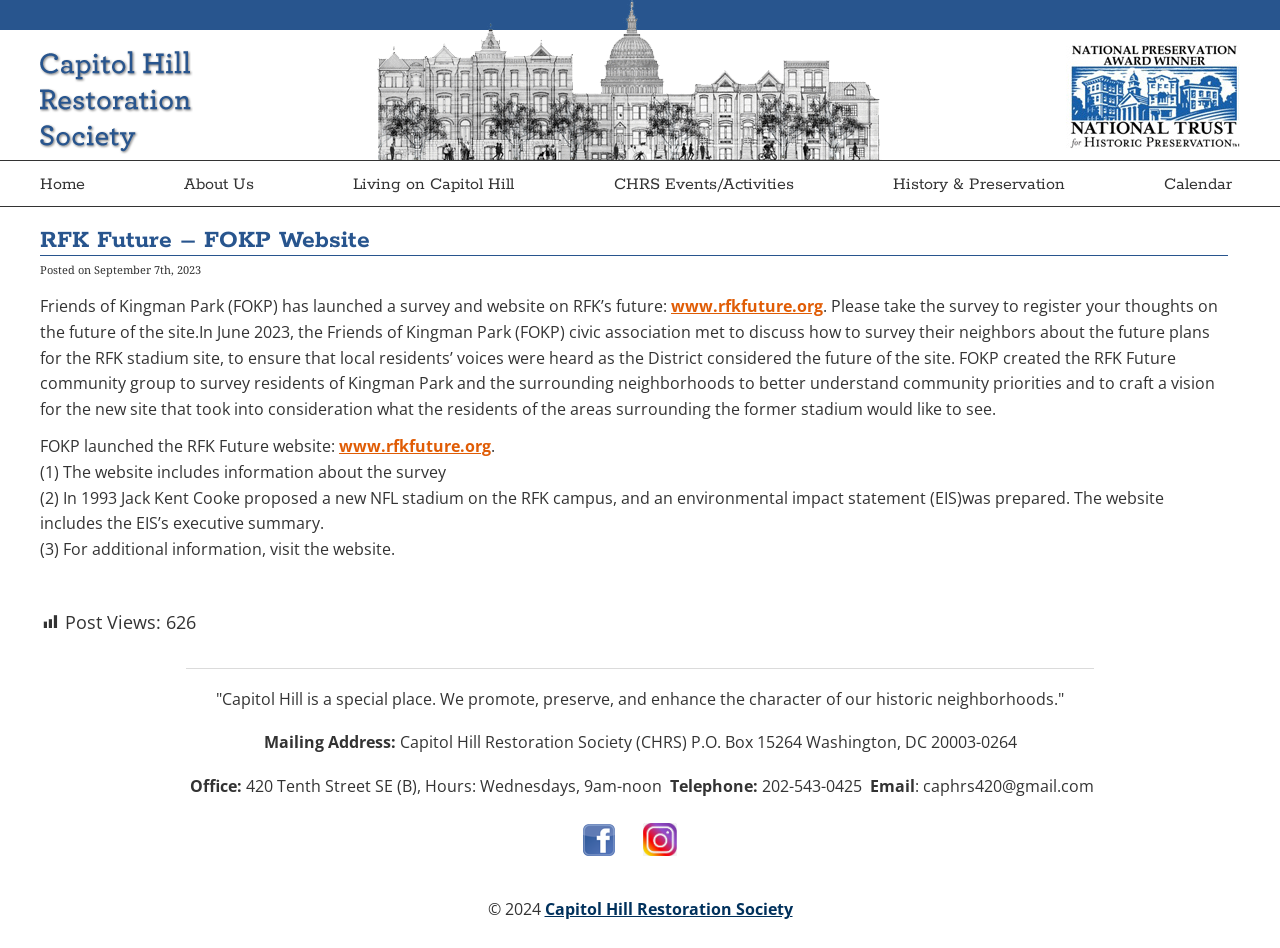Please locate the bounding box coordinates of the element's region that needs to be clicked to follow the instruction: "Go to the Capitol Hill Restoration Society website". The bounding box coordinates should be provided as four float numbers between 0 and 1, i.e., [left, top, right, bottom].

[0.425, 0.947, 0.619, 0.97]